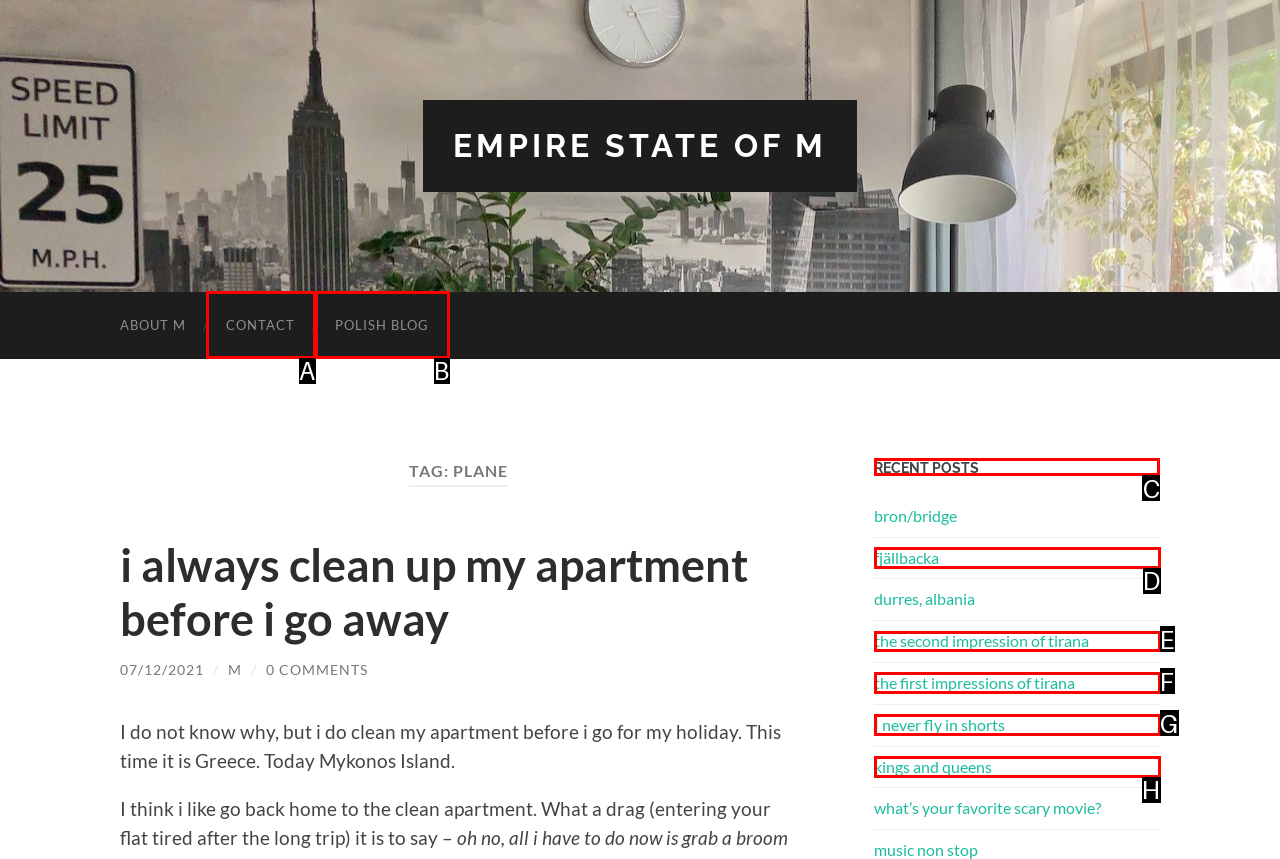For the task "view recent posts", which option's letter should you click? Answer with the letter only.

C